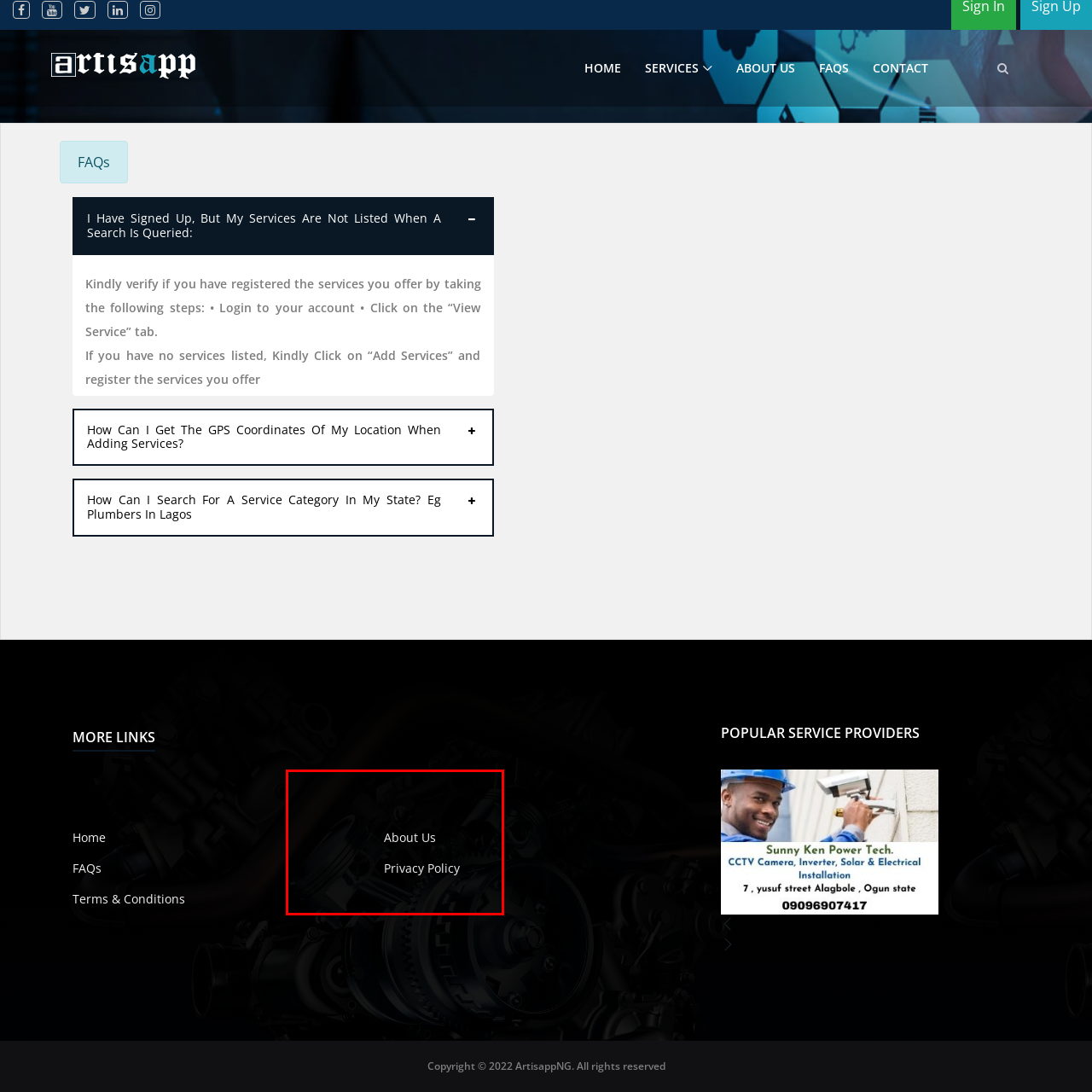What are the two key navigational links displayed?
View the image highlighted by the red bounding box and provide your answer in a single word or a brief phrase.

About Us and Privacy Policy